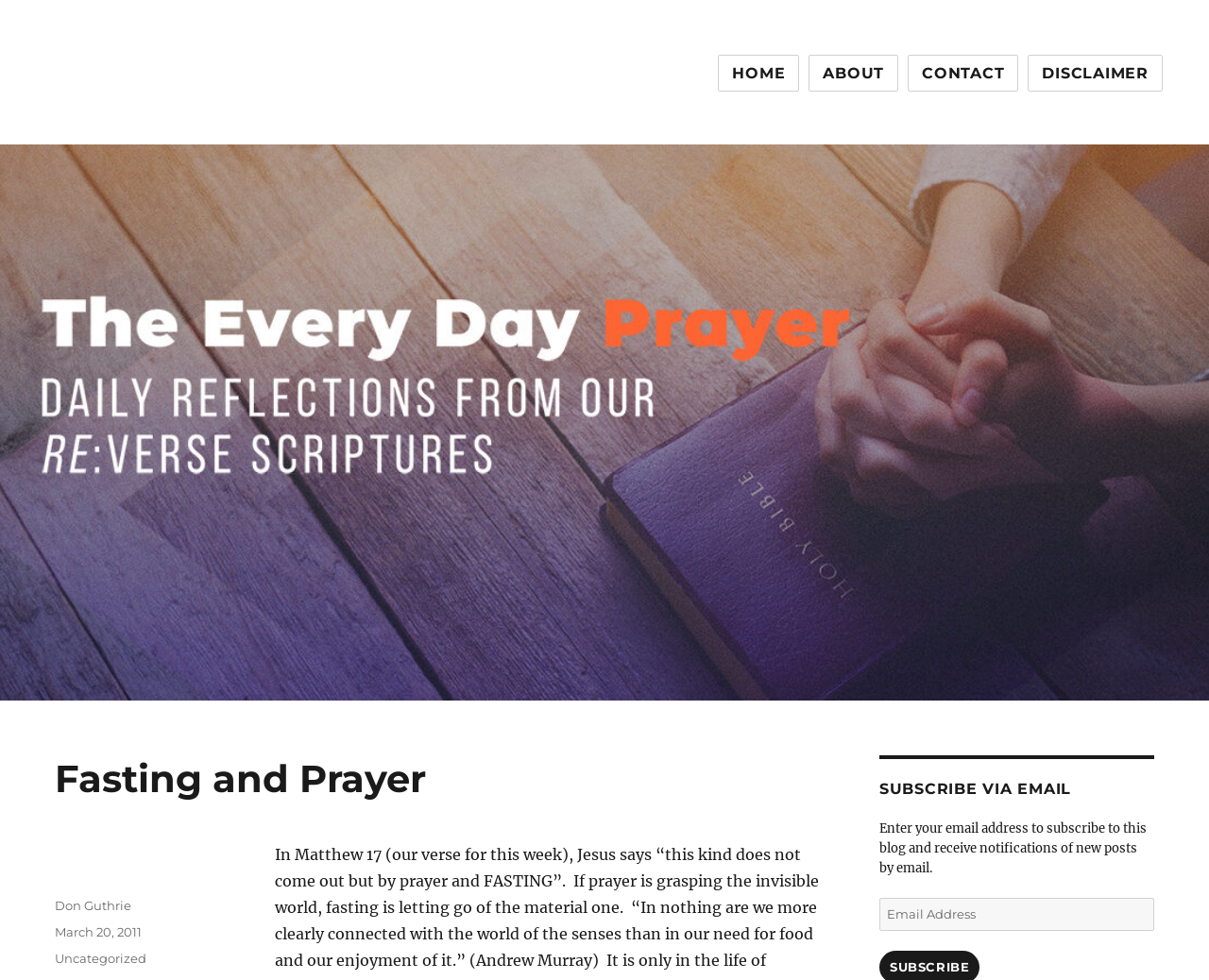Show the bounding box coordinates of the region that should be clicked to follow the instruction: "read daily reflections."

[0.045, 0.034, 0.271, 0.05]